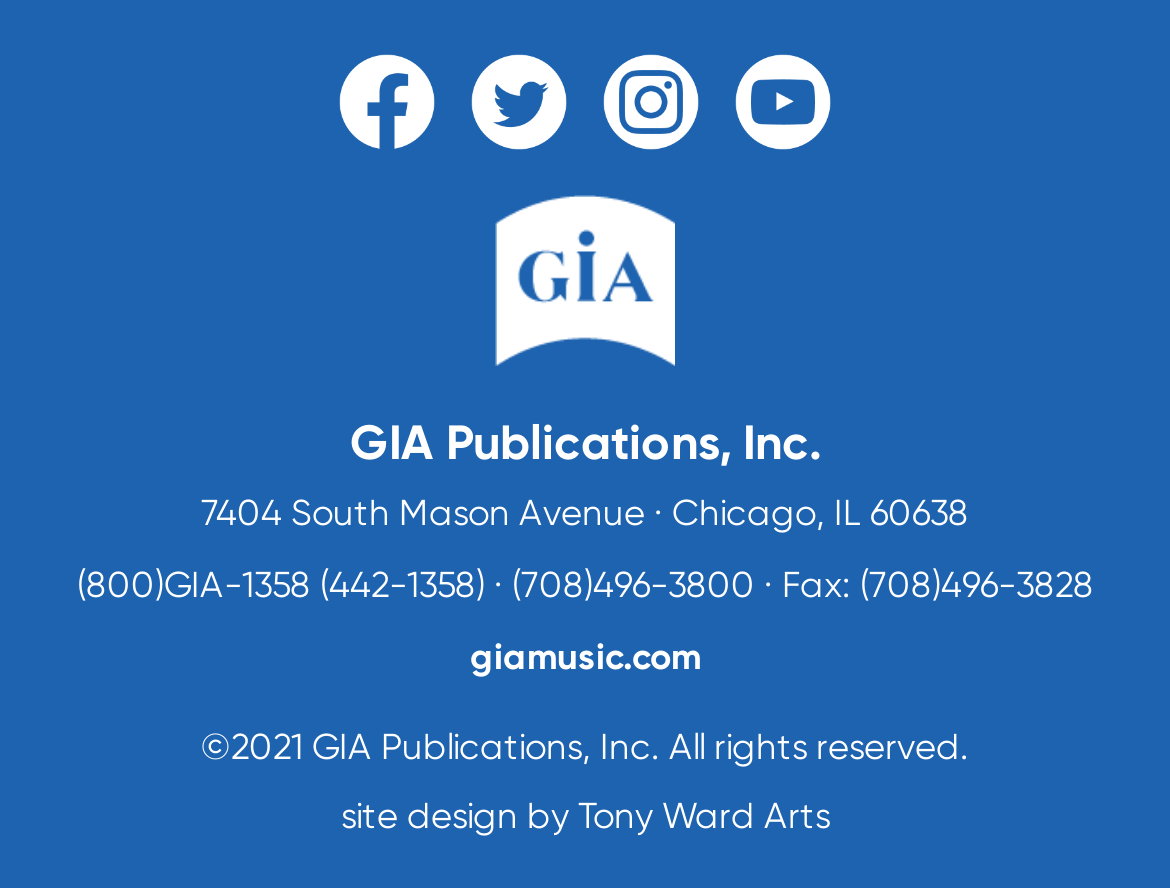What is the fax number?
Look at the screenshot and respond with a single word or phrase.

(708)496-3828